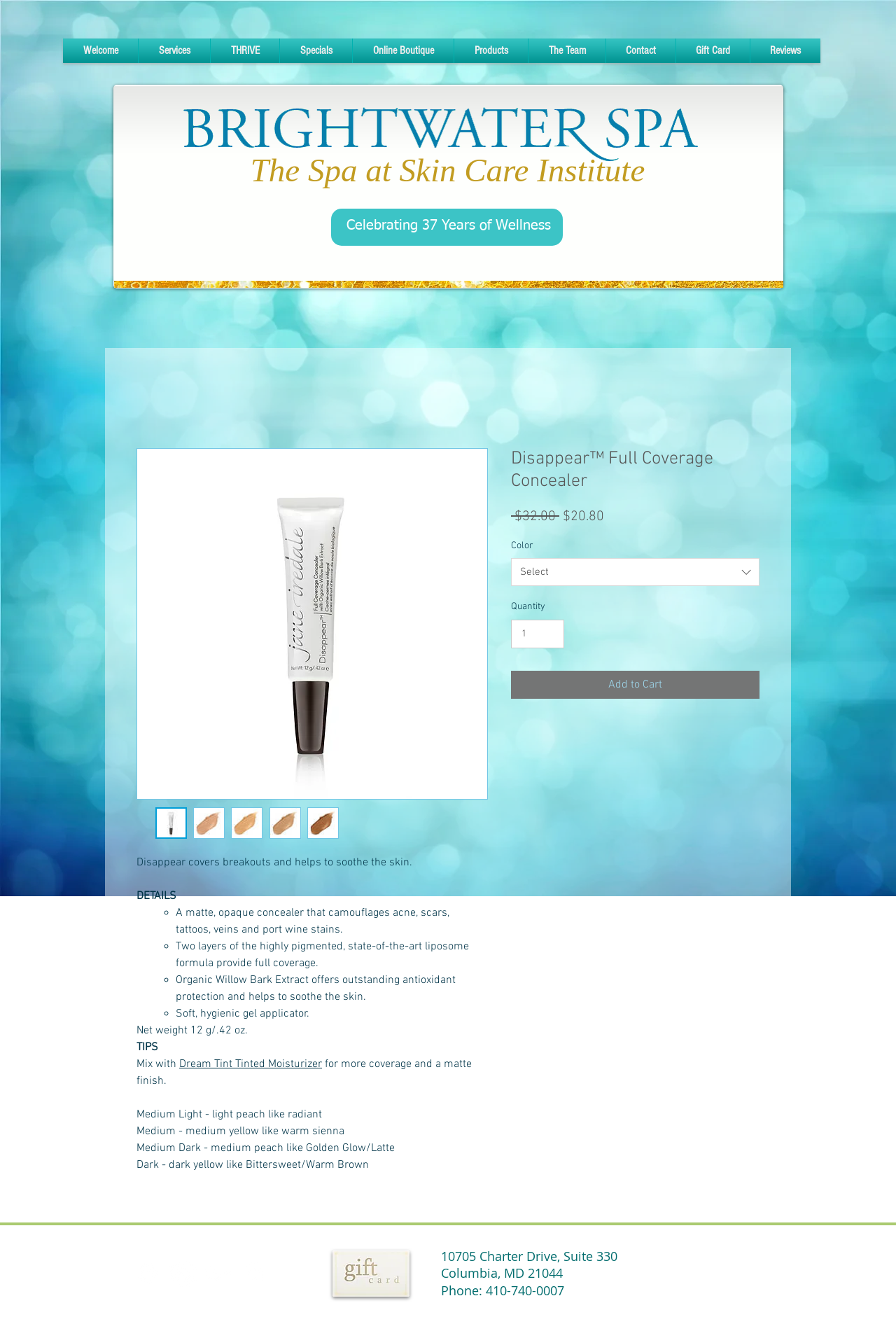Find the main header of the webpage and produce its text content.

Disappear™ Full Coverage Concealer